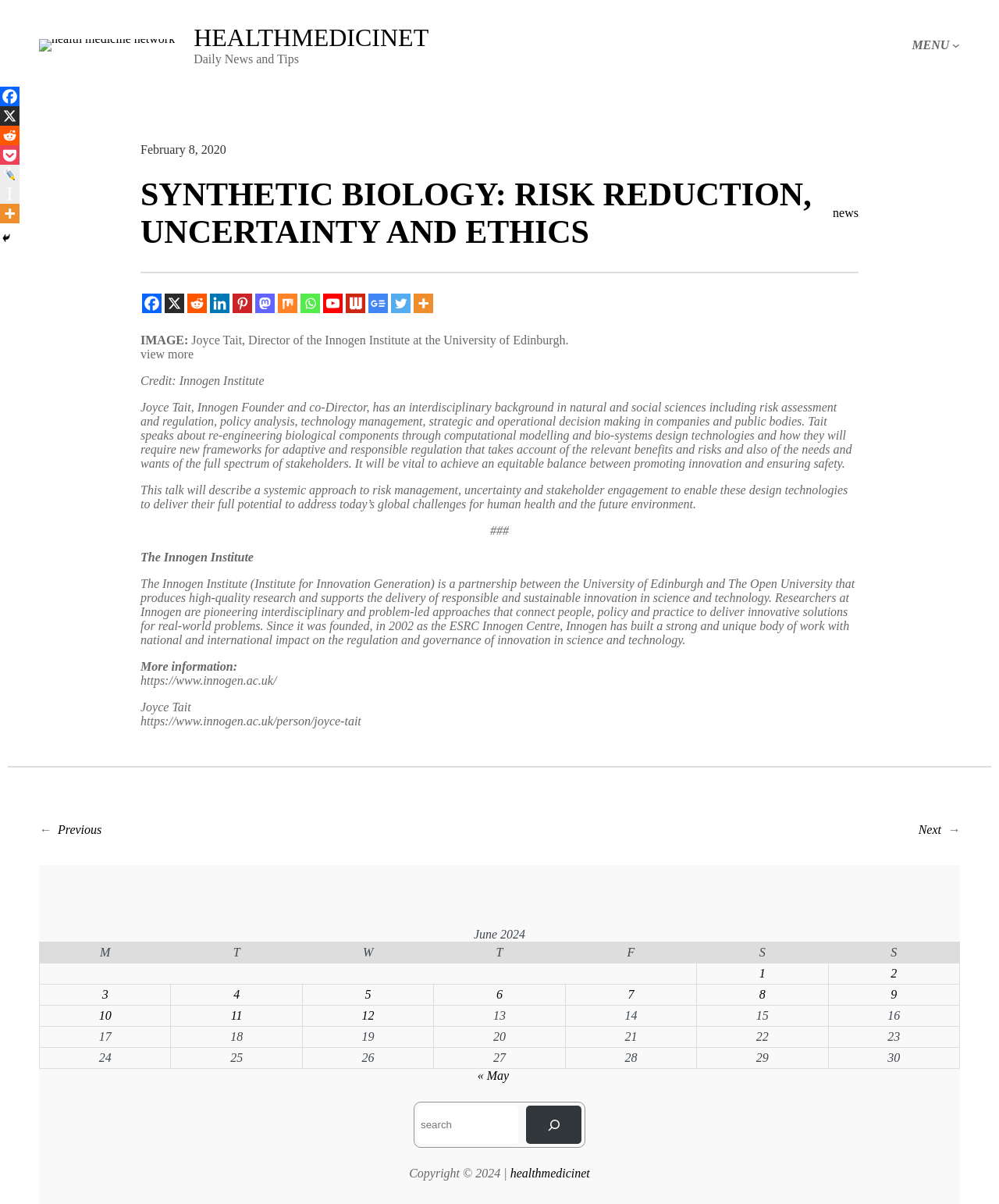Identify the bounding box coordinates of the HTML element based on this description: "Library special collections".

None